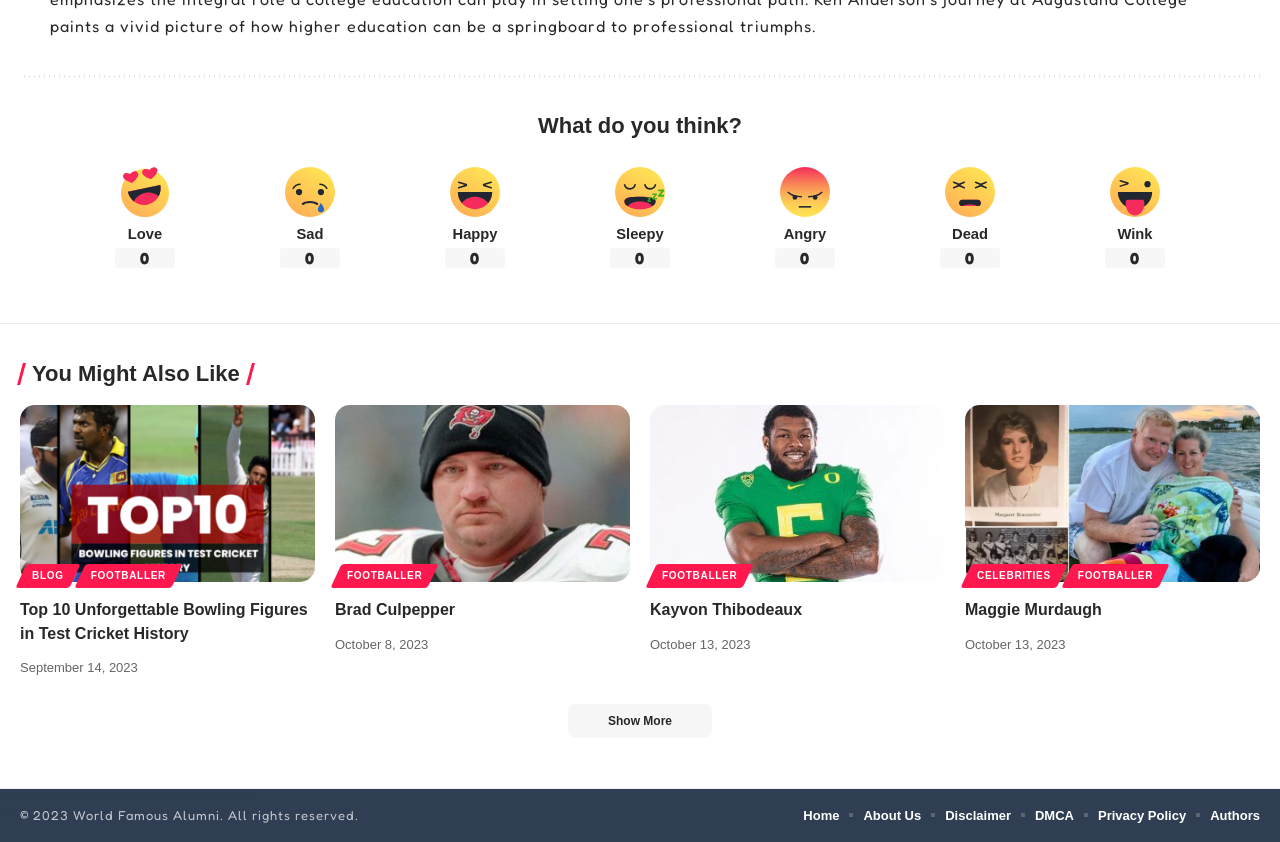Please pinpoint the bounding box coordinates for the region I should click to adhere to this instruction: "Check the time of 'Kayvon Thibodeaux'".

[0.508, 0.756, 0.586, 0.774]